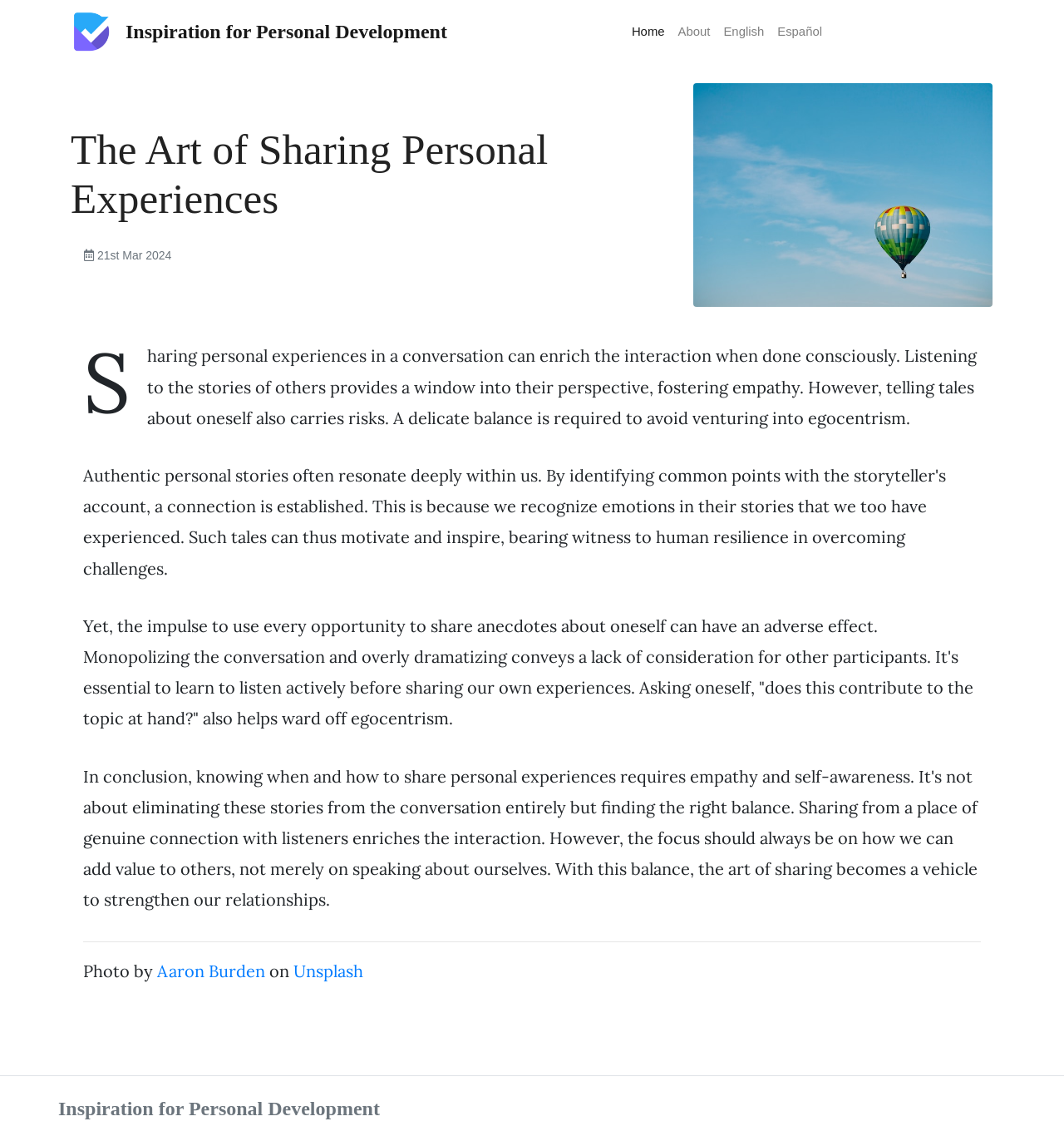Who took the photo used in the article?
From the image, respond with a single word or phrase.

Aaron Burden